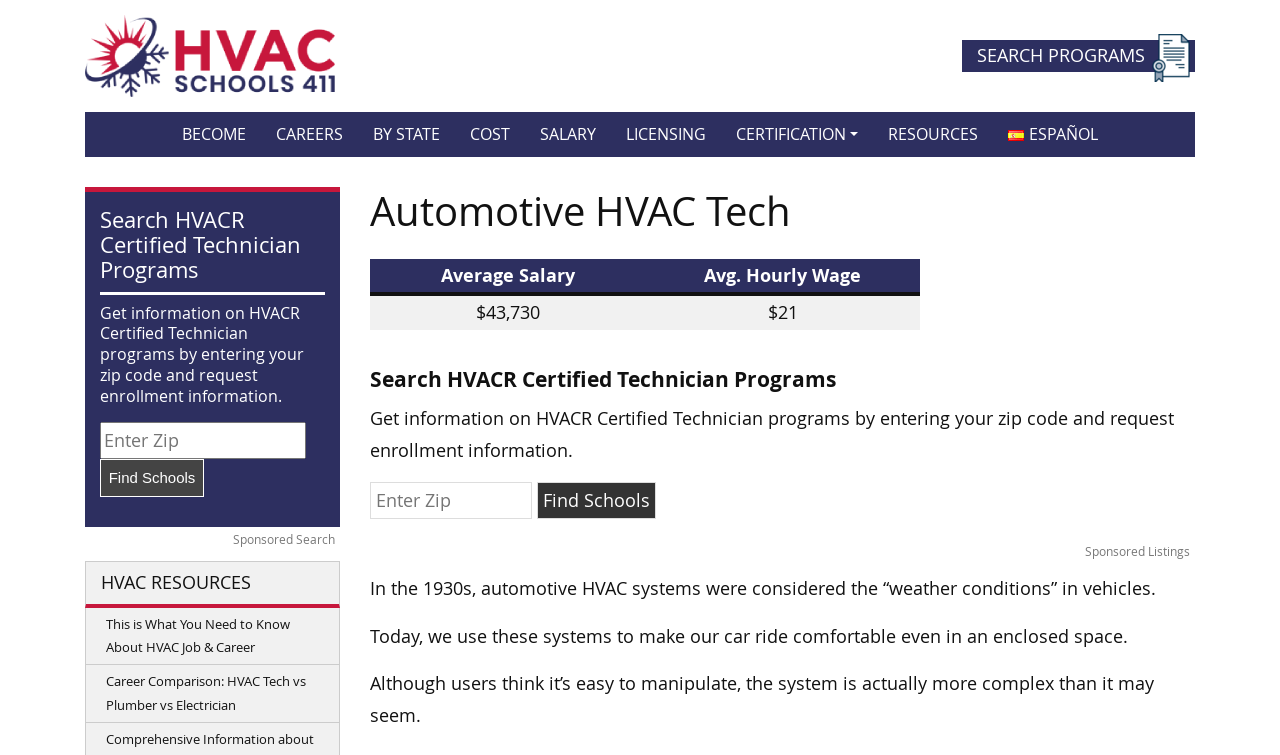Please locate the bounding box coordinates for the element that should be clicked to achieve the following instruction: "Click the 'SEARCH PROGRAMS' link". Ensure the coordinates are given as four float numbers between 0 and 1, i.e., [left, top, right, bottom].

[0.752, 0.053, 0.934, 0.095]